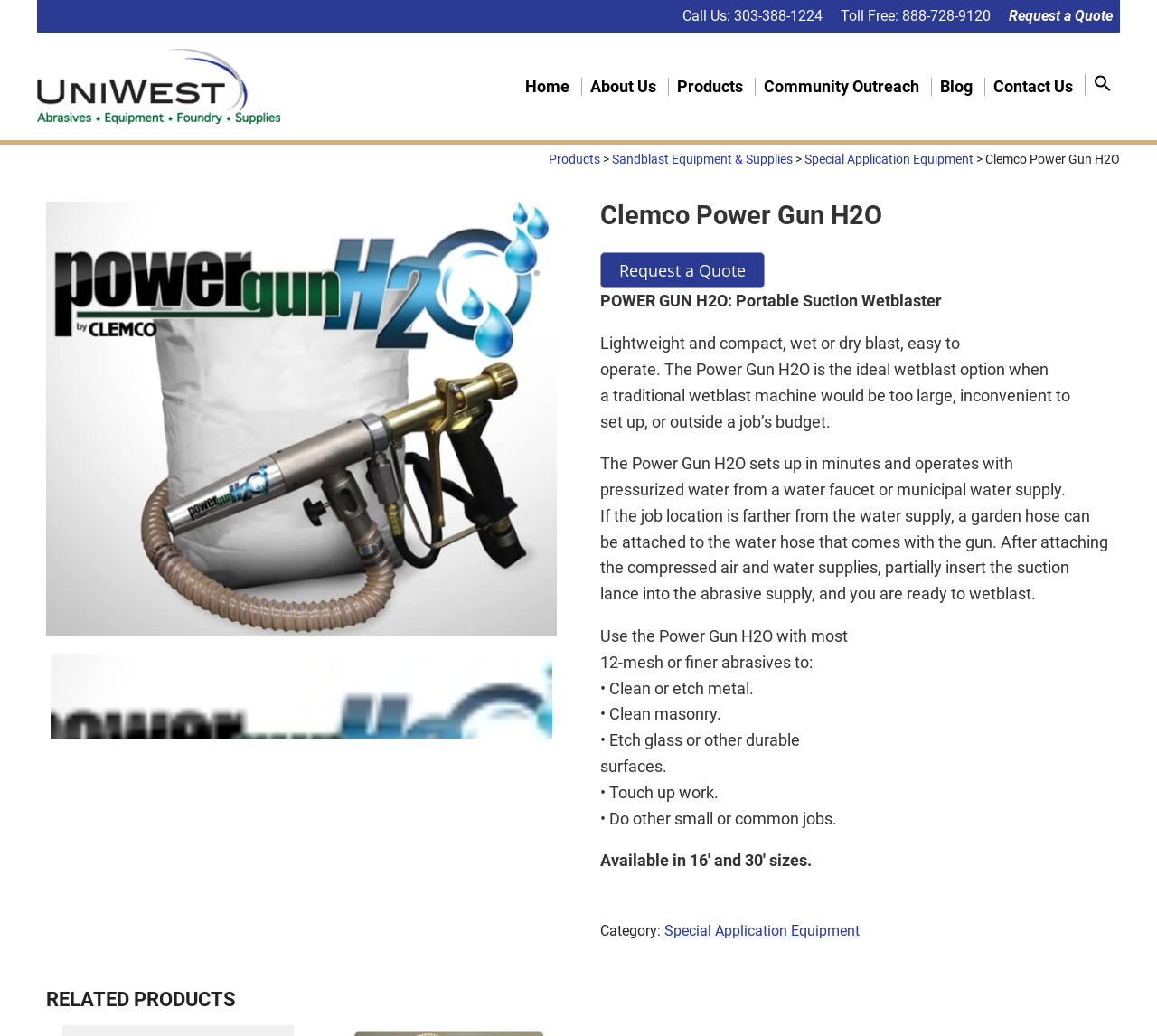Determine the bounding box coordinates for the element that should be clicked to follow this instruction: "Learn more about the Power Gun H2O". The coordinates should be given as four float numbers between 0 and 1, in the format [left, top, right, bottom].

[0.04, 0.195, 0.482, 0.613]